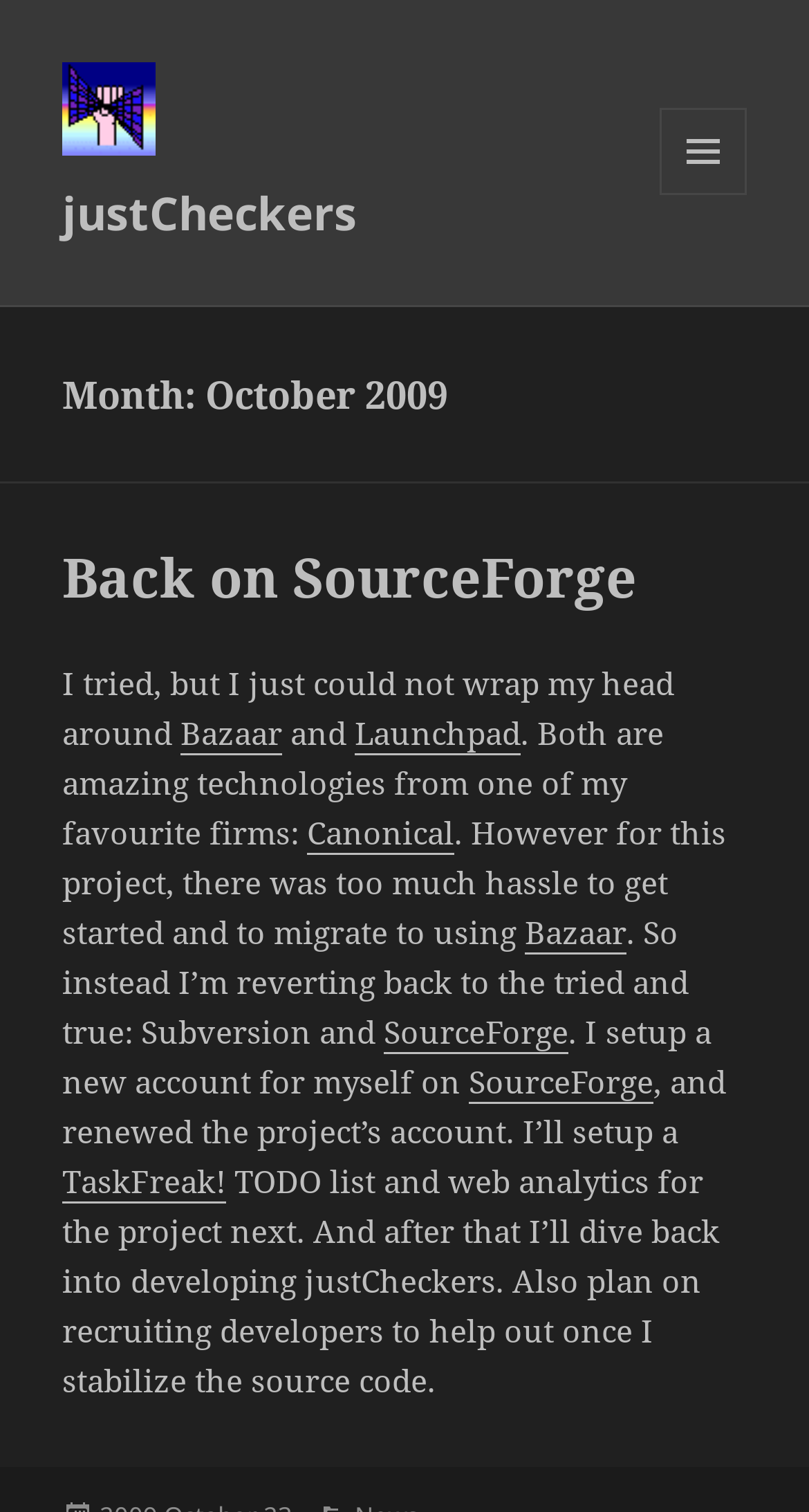Review the image closely and give a comprehensive answer to the question: What is the technology the author found too much hassle to use?

The technology the author found too much hassle to use is Bazaar and Launchpad, which are mentioned in the webpage as amazing technologies from Canonical, but the author found it difficult to get started with and migrate to using them for the project justCheckers.